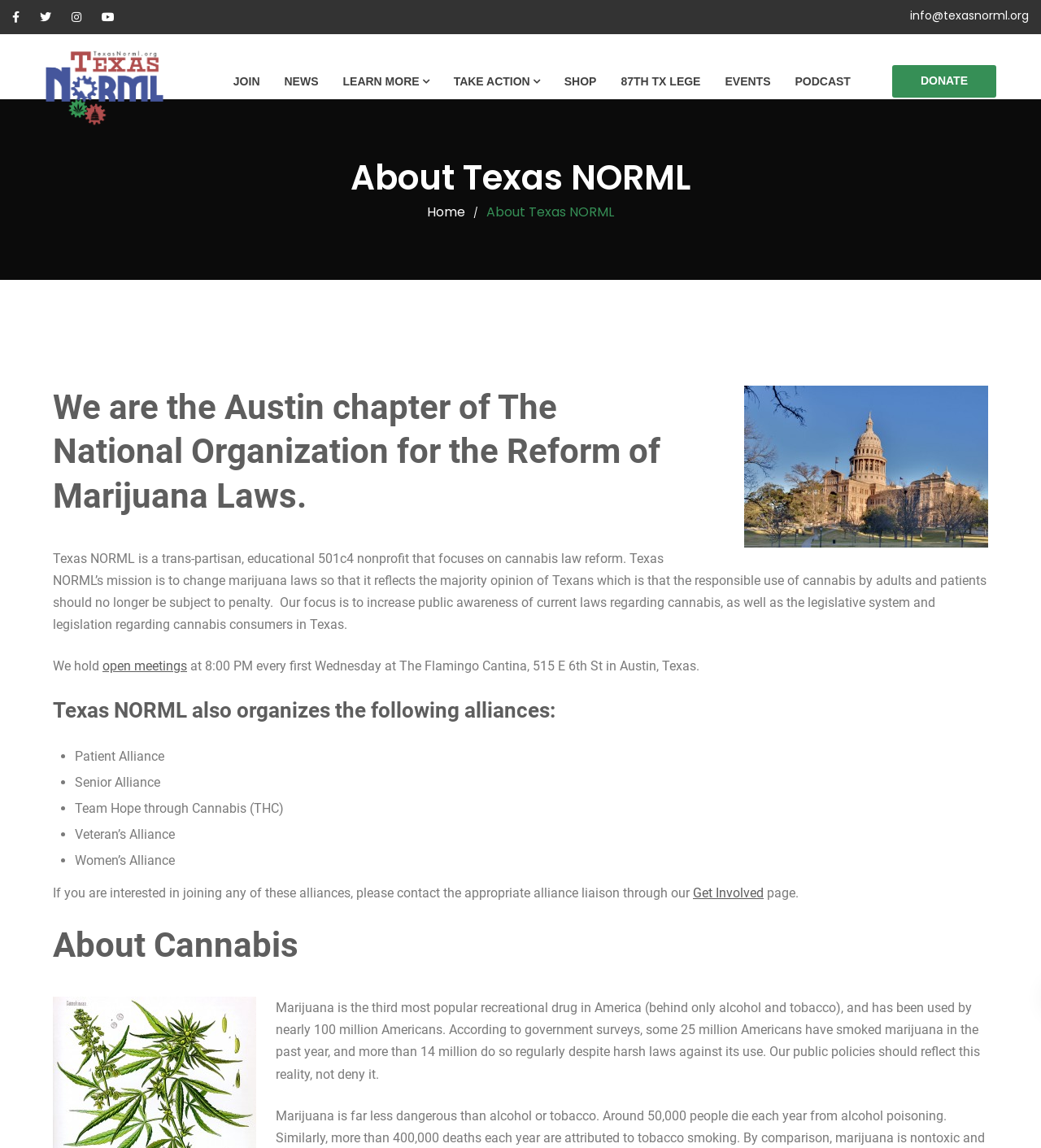Generate a comprehensive caption for the webpage you are viewing.

The webpage is about Texas NORML, a non-profit organization focused on cannabis law reform. At the top left, there are four social media links represented by icons. To the right of these icons, there is a link to the organization's email address. Below these links, there is a logo of Texas NORML, which is an image with the text "Texas NORML" next to it.

The main navigation menu is located below the logo, with links to "JOIN", "NEWS", "LEARN MORE", "TAKE ACTION", "SHOP", "87TH TX LEGE", "EVENTS", and "PODCAST". To the right of this menu, there is a "DONATE" button.

The main content of the page is divided into three sections. The first section has a heading "About Texas NORML" and describes the organization's mission and focus. There is also an image in this section, but it does not have a descriptive text.

The second section lists the alliances organized by Texas NORML, including Patient Alliance, Senior Alliance, Team Hope through Cannabis (THC), and Veteran's Alliance. Each alliance is represented by a bullet point and a brief description.

The third section has a heading "About Cannabis" and provides information about the use of marijuana in America, citing government surveys and statistics. The text argues that public policies should reflect the reality of marijuana use, rather than denying it.

Throughout the page, there are several links to other pages or resources, including "Home", "open meetings", and "Get Involved".